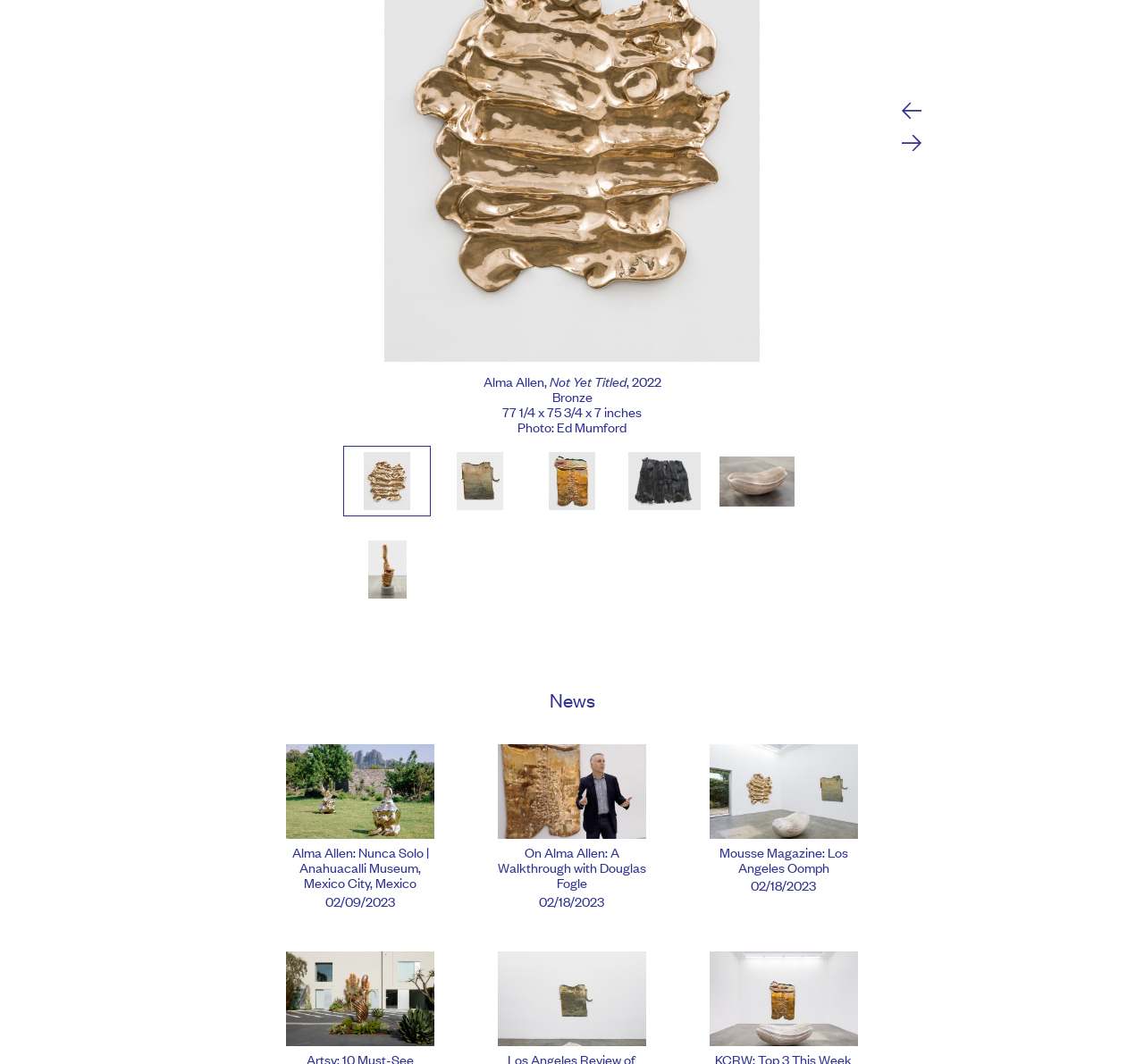Please provide a brief answer to the following inquiry using a single word or phrase:
What is the photographer's name of the artwork 'Not Yet Titled'?

Ed Mumford